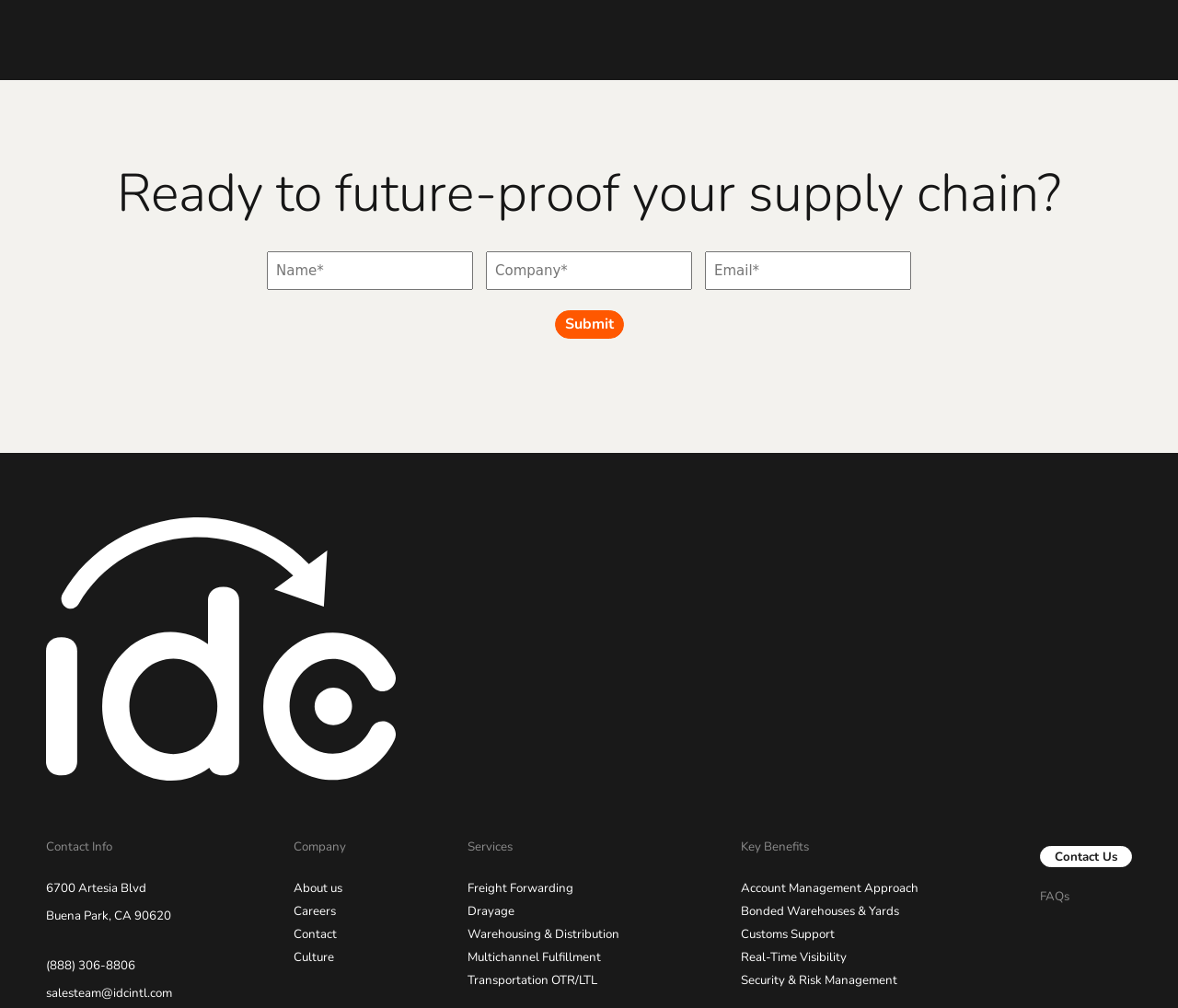Please identify the bounding box coordinates of where to click in order to follow the instruction: "Contact the sales team".

[0.039, 0.977, 0.146, 0.994]